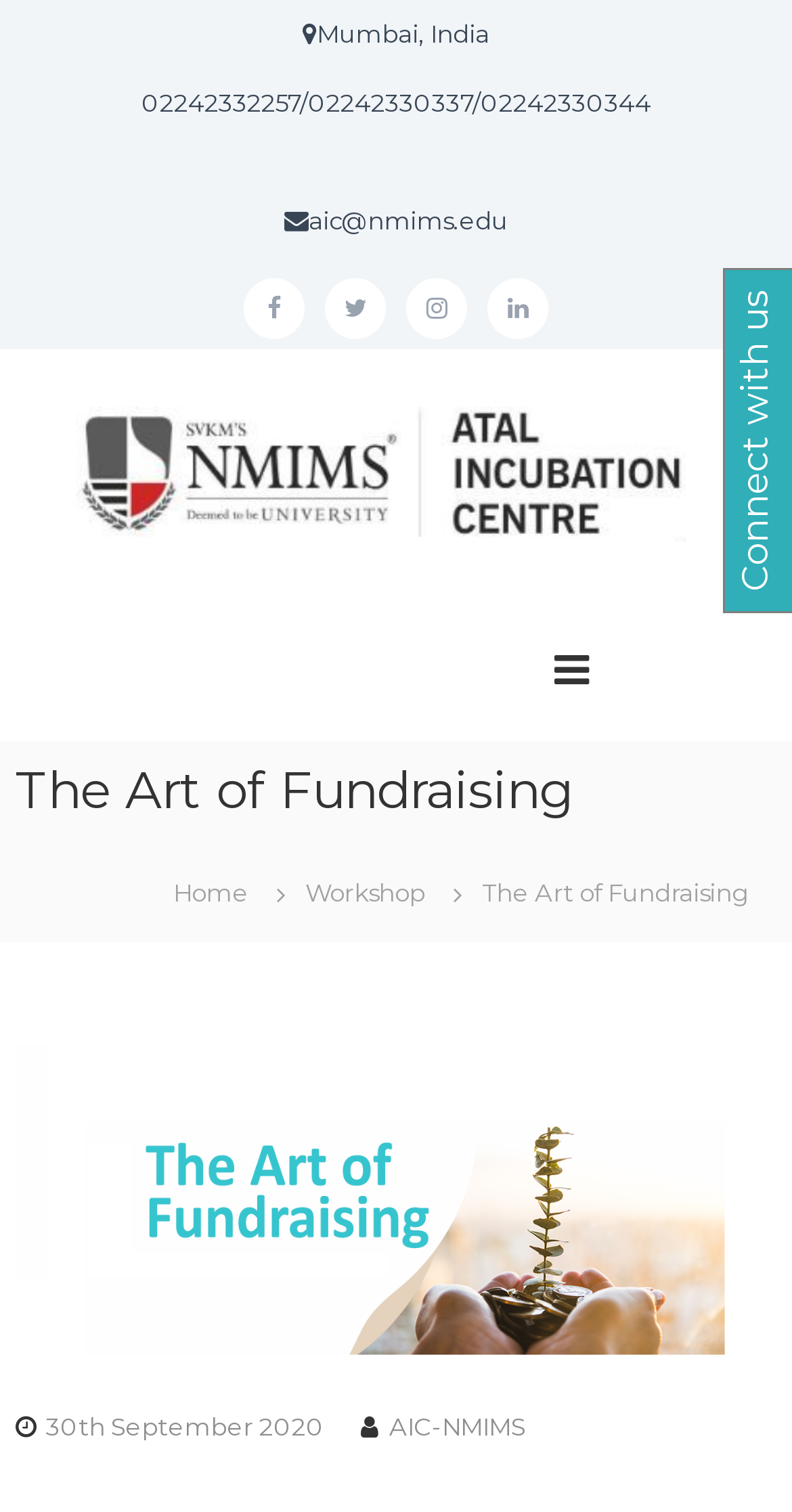Identify the bounding box coordinates of the section to be clicked to complete the task described by the following instruction: "Visit Atal Incubation Centre". The coordinates should be four float numbers between 0 and 1, formatted as [left, top, right, bottom].

[0.096, 0.302, 0.865, 0.322]